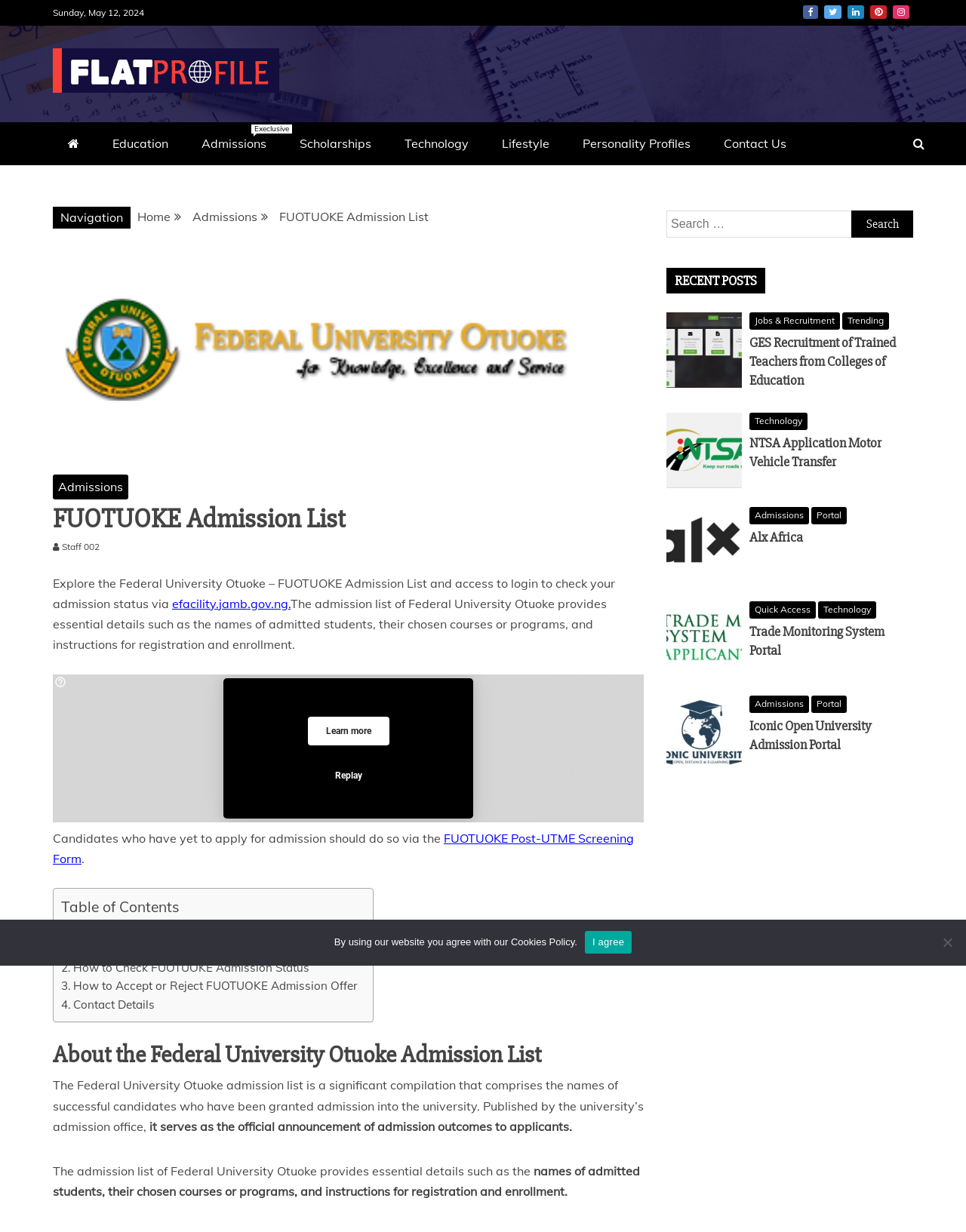Please determine the bounding box coordinates of the element to click in order to execute the following instruction: "Search for something". The coordinates should be four float numbers between 0 and 1, specified as [left, top, right, bottom].

[0.69, 0.171, 0.945, 0.193]